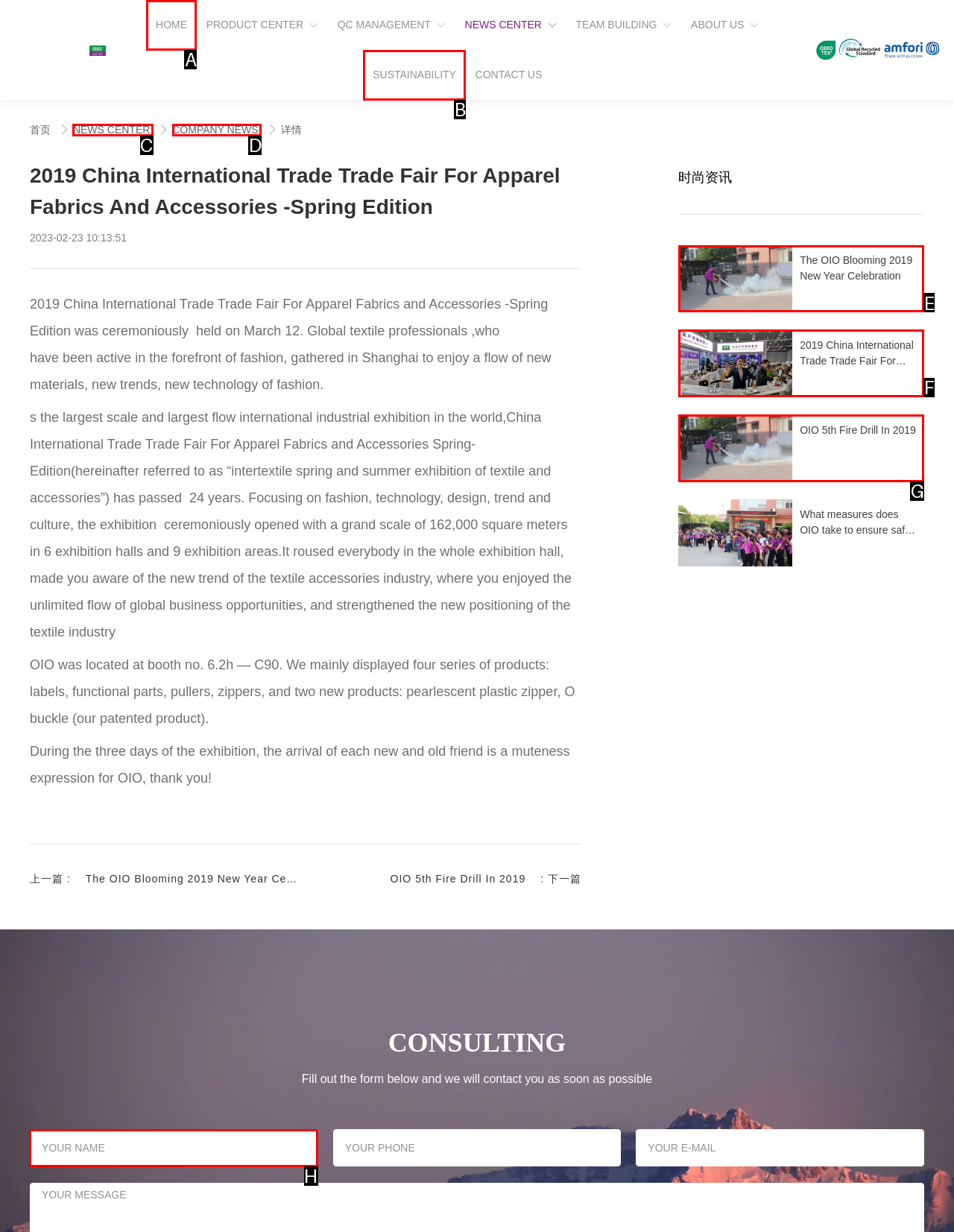Indicate the letter of the UI element that should be clicked to accomplish the task: Fill out the form with your name. Answer with the letter only.

H